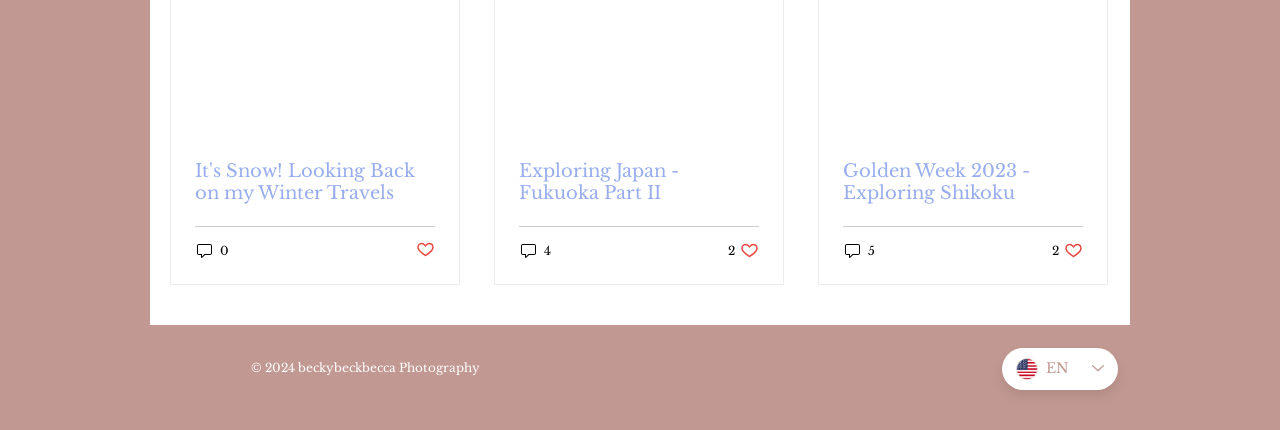Provide a thorough and detailed response to the question by examining the image: 
What is the language currently selected?

The language selector has a combobox with the text 'EN' and has a bounding box of [0.783, 0.809, 0.873, 0.906].